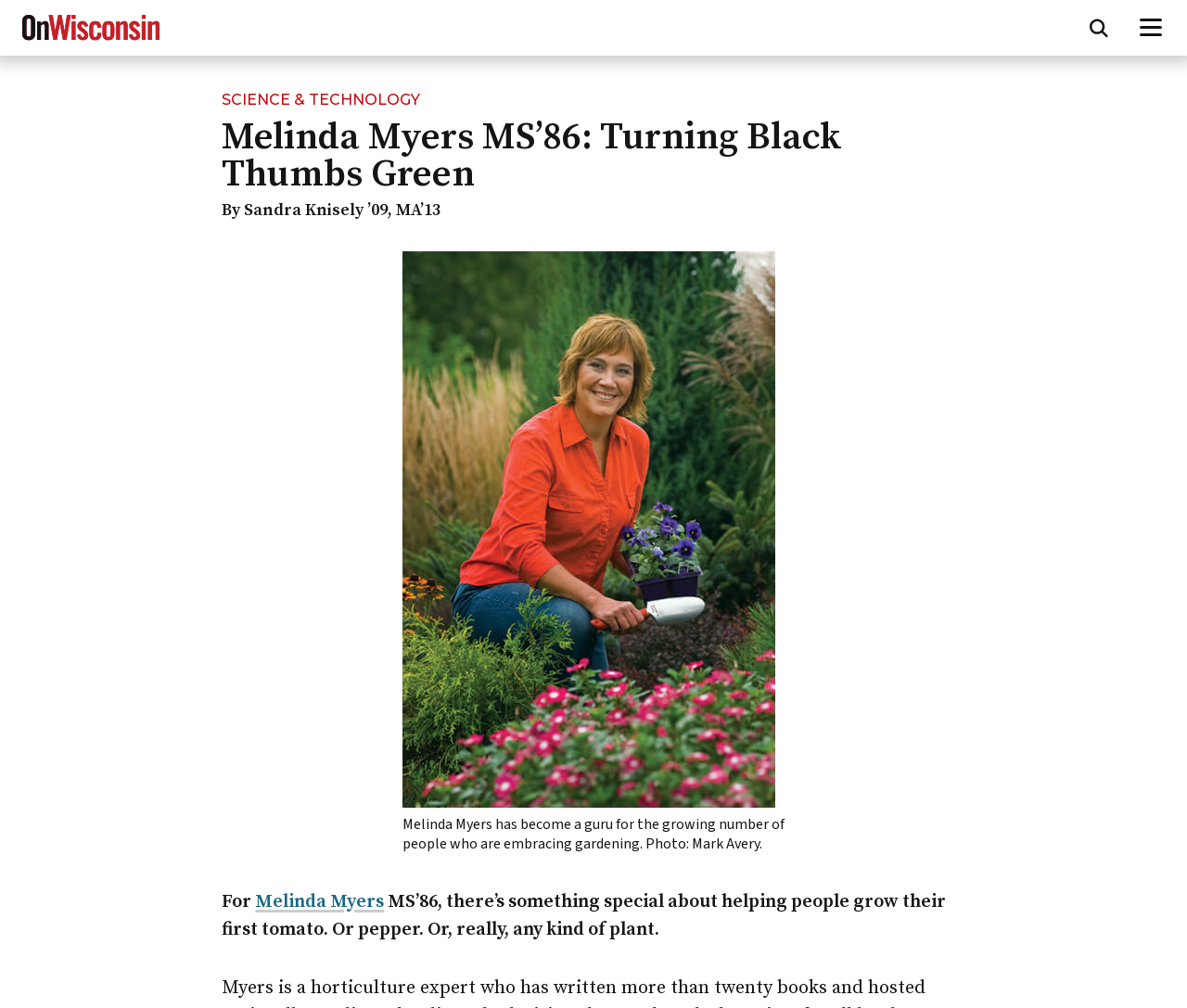Find and extract the text of the primary heading on the webpage.

Melinda Myers MS’86: Turning Black Thumbs Green